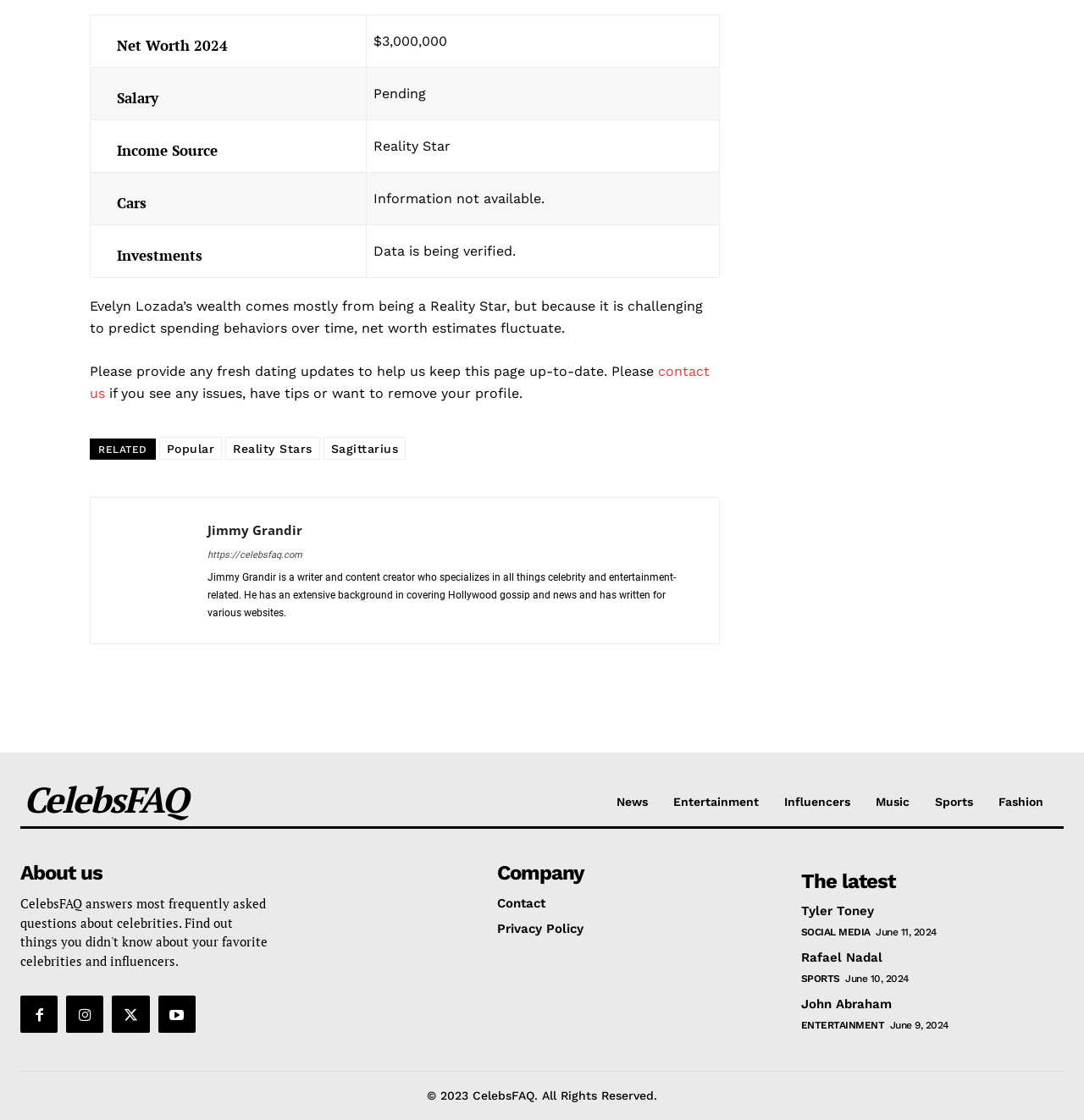Using the provided description: "parent_node: Jimmy Grandir title="Jimmy Grandir"", find the bounding box coordinates of the corresponding UI element. The output should be four float numbers between 0 and 1, in the format [left, top, right, bottom].

[0.1, 0.461, 0.175, 0.559]